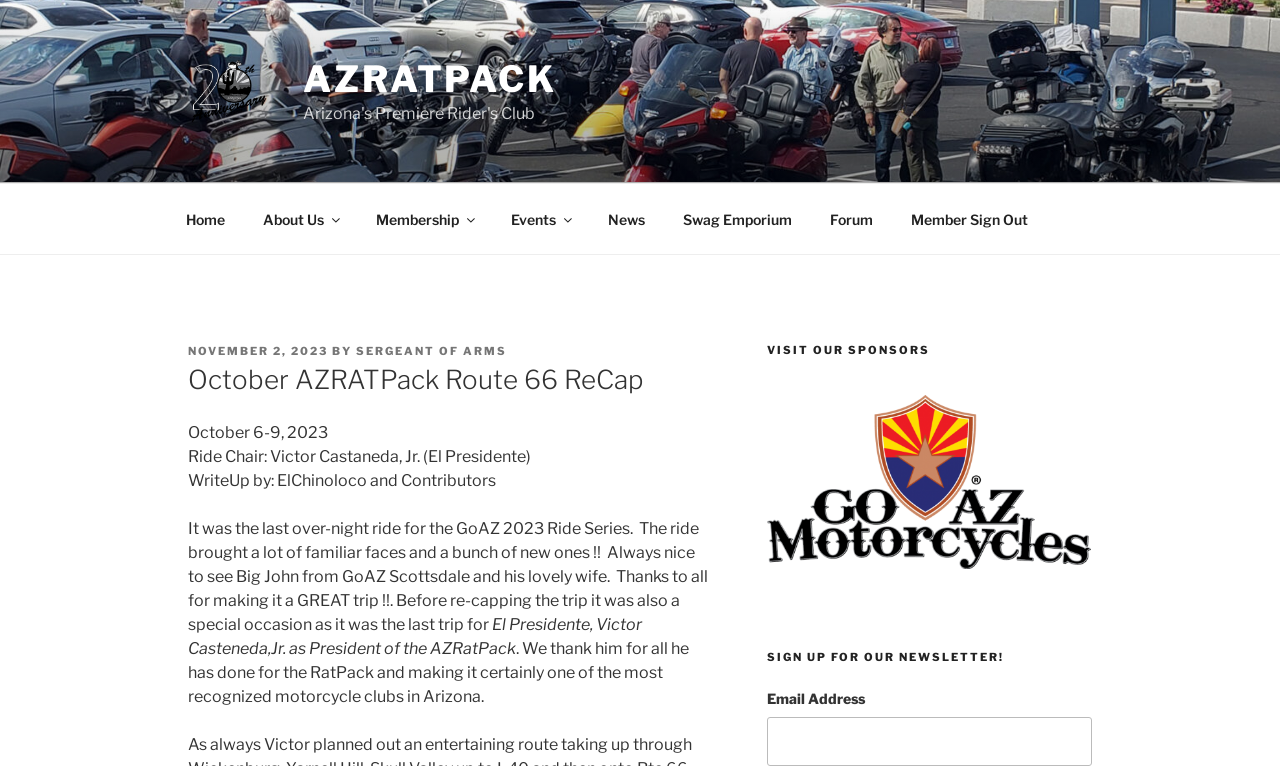Elaborate on the webpage's design and content in a detailed caption.

The webpage is about the October AZRATPack Route 66 ReCap, a motorcycle club event. At the top left, there is a logo image and a link to "AZRATPack". Next to it, there is a navigation menu with links to "Home", "About Us", "Membership", "Events", "News", "Swag Emporium", "Forum", and "Member Sign Out".

Below the navigation menu, there is a section with a heading "October AZRATPack Route 66 ReCap" and a subheading "POSTED ON NOVEMBER 2, 2023 BY SERGEANT OF ARMS". This section contains a write-up about the event, which took place from October 6-9, 2023. The text describes the event as the last overnight ride for the GoAZ 2023 Ride Series and mentions the ride chair, Victor Castaneda, Jr. (El Presidente). The write-up also thanks all participants for making it a great trip and acknowledges El Presidente's last trip as President of the AZRatPack.

To the right of the main content, there are two headings: "VISIT OUR SPONSORS" and "SIGN UP FOR OUR NEWSLETTER!". Below the second heading, there is a text box to enter an email address, with a label "Email Address".

Overall, the webpage appears to be a blog post or event recap for the AZRATPack motorcycle club, with a focus on the October Route 66 ReCap event.